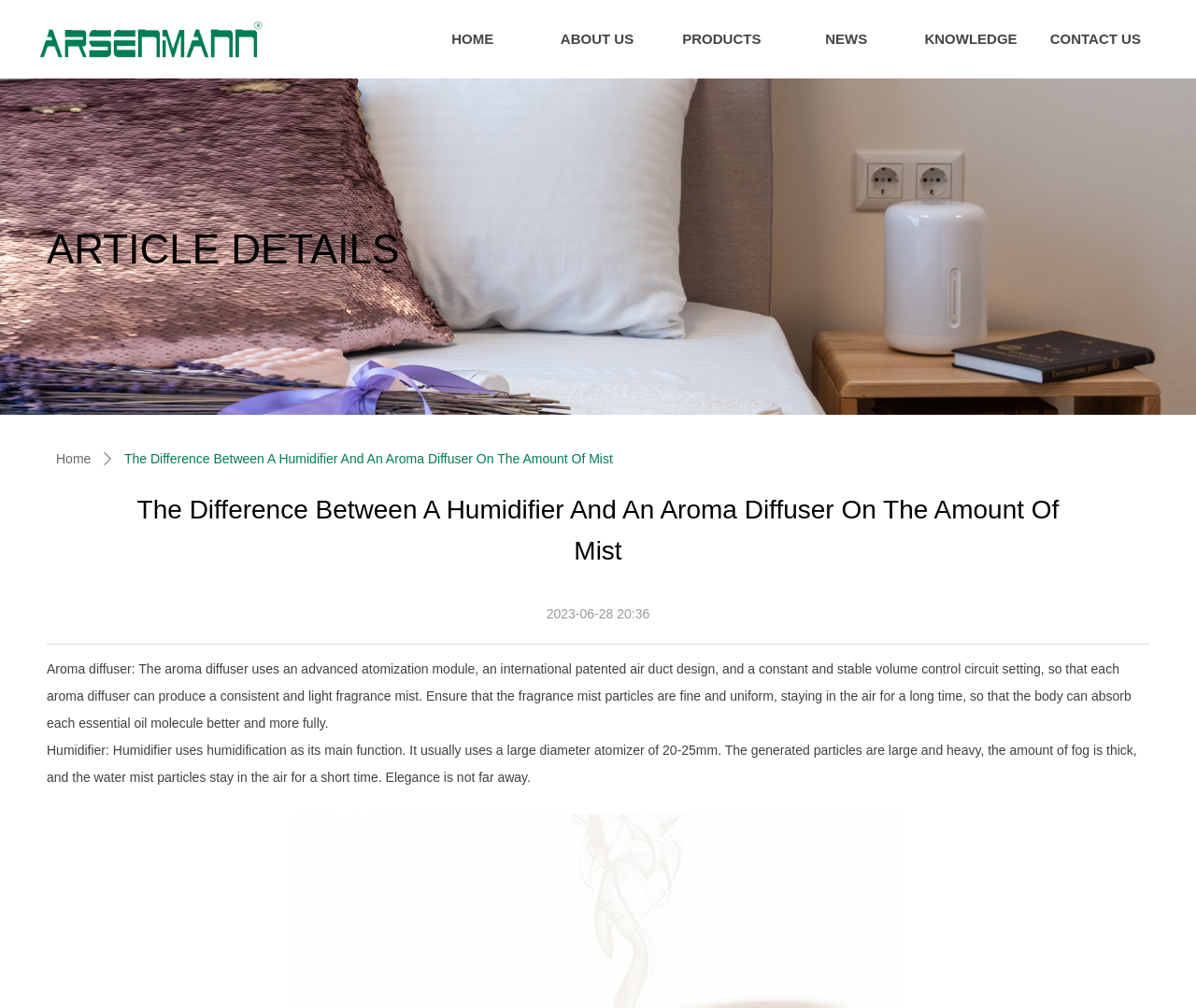Describe all significant elements and features of the webpage.

The webpage is about the difference between a humidifier and an aroma diffuser, specifically focusing on the amount of mist they produce. At the top, there are seven links: HOME, ABOUT US, PRODUCTS, NEWS, KNOWLEDGE, and CONTACT US, aligned horizontally across the page. 

Below these links, there is a heading that repeats the title of the webpage. Underneath the heading, there are two blocks of text. The first block describes an aroma diffuser, explaining how it produces a consistent and light fragrance mist with fine and uniform particles. The second block describes a humidifier, stating that it generates large and heavy particles, producing a thick amount of fog that stays in the air for a short time.

To the right of the blocks of text, there is a section displaying the article details, including the date "2023-06-28" and the time "20:36". Above this section, there is a link to "Home" and some empty space.